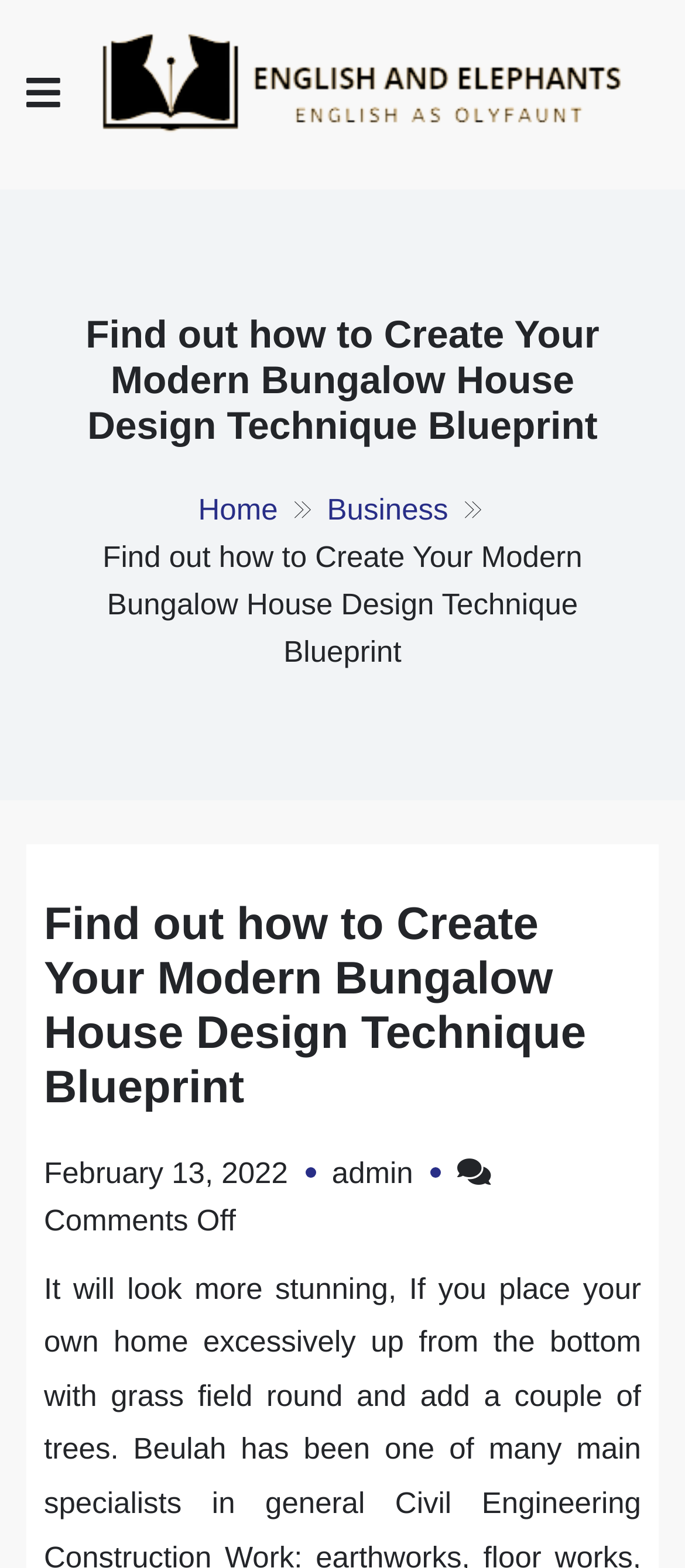Determine the bounding box coordinates for the element that should be clicked to follow this instruction: "Visit the English And Elephants page". The coordinates should be given as four float numbers between 0 and 1, in the format [left, top, right, bottom].

[0.14, 0.017, 0.909, 0.087]